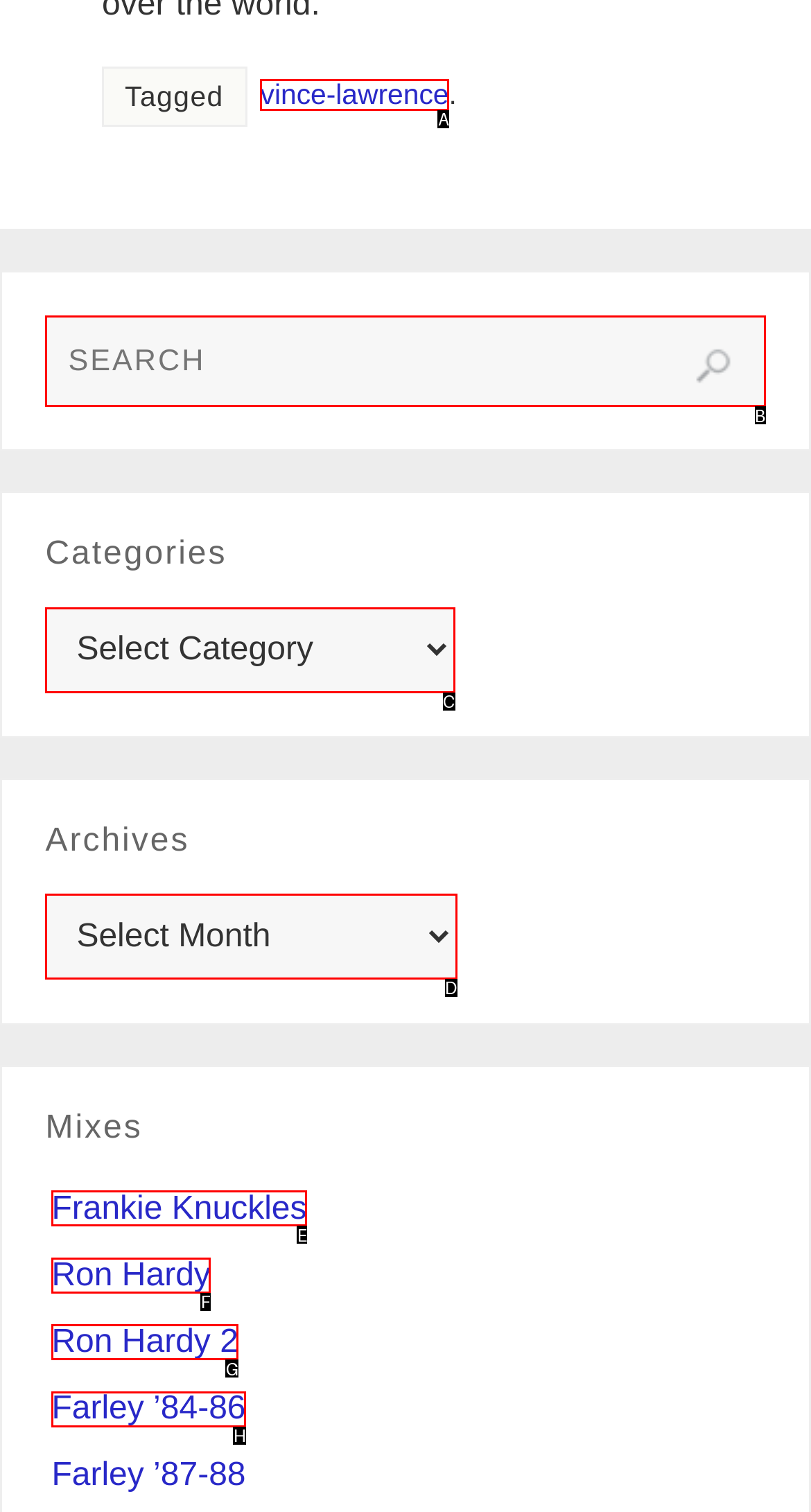Select the appropriate letter to fulfill the given instruction: Search for something
Provide the letter of the correct option directly.

B